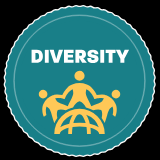What is the emphasis of the iconography in the image?
Please give a detailed and elaborate answer to the question based on the image.

The iconography in the image, which includes the three stylized human figures standing with arms linked, represents the emphasis on inclusivity and the importance of diverse perspectives and backgrounds in various fields, particularly within STEM initiatives.